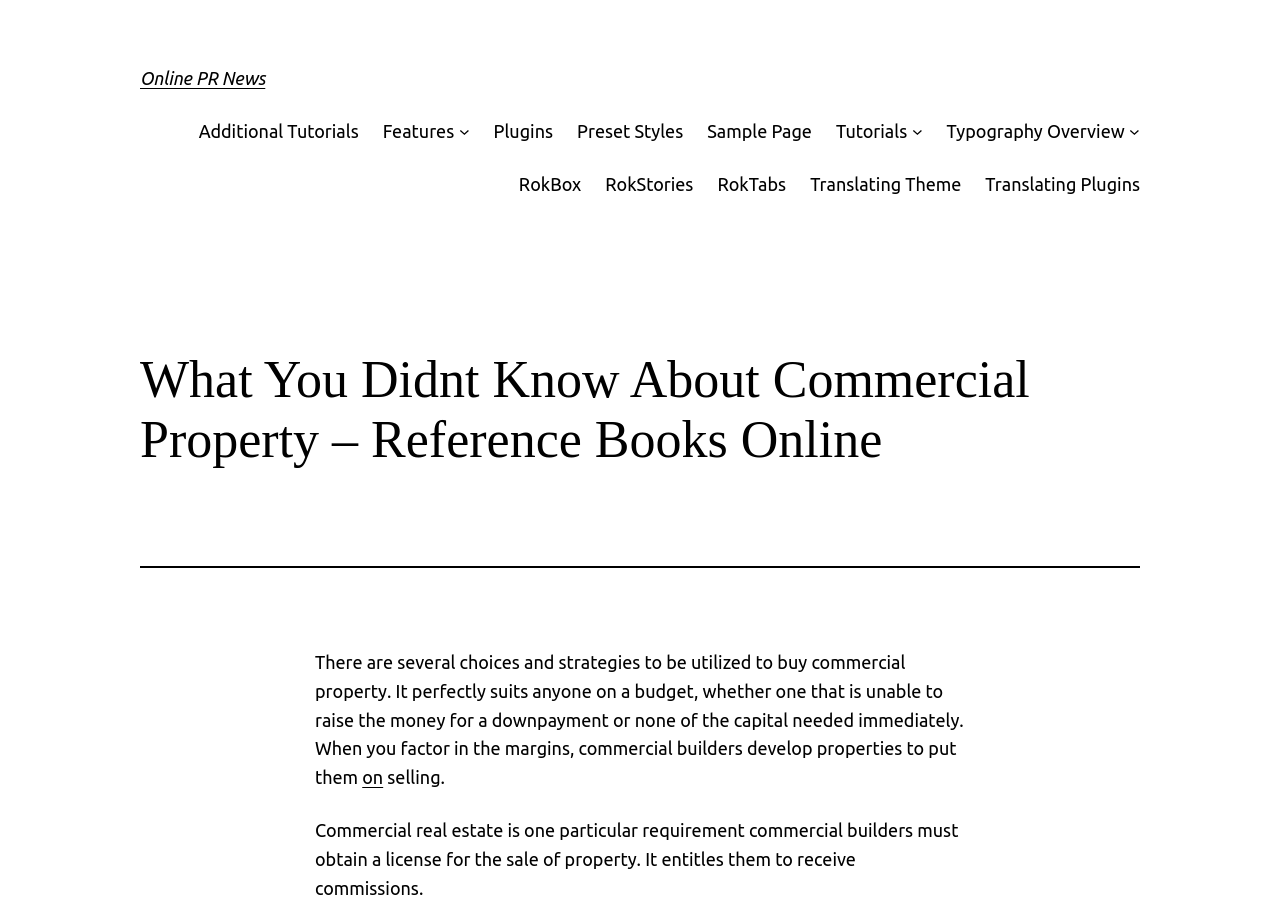Identify the bounding box coordinates of the region I need to click to complete this instruction: "Explore Features".

[0.299, 0.129, 0.355, 0.161]